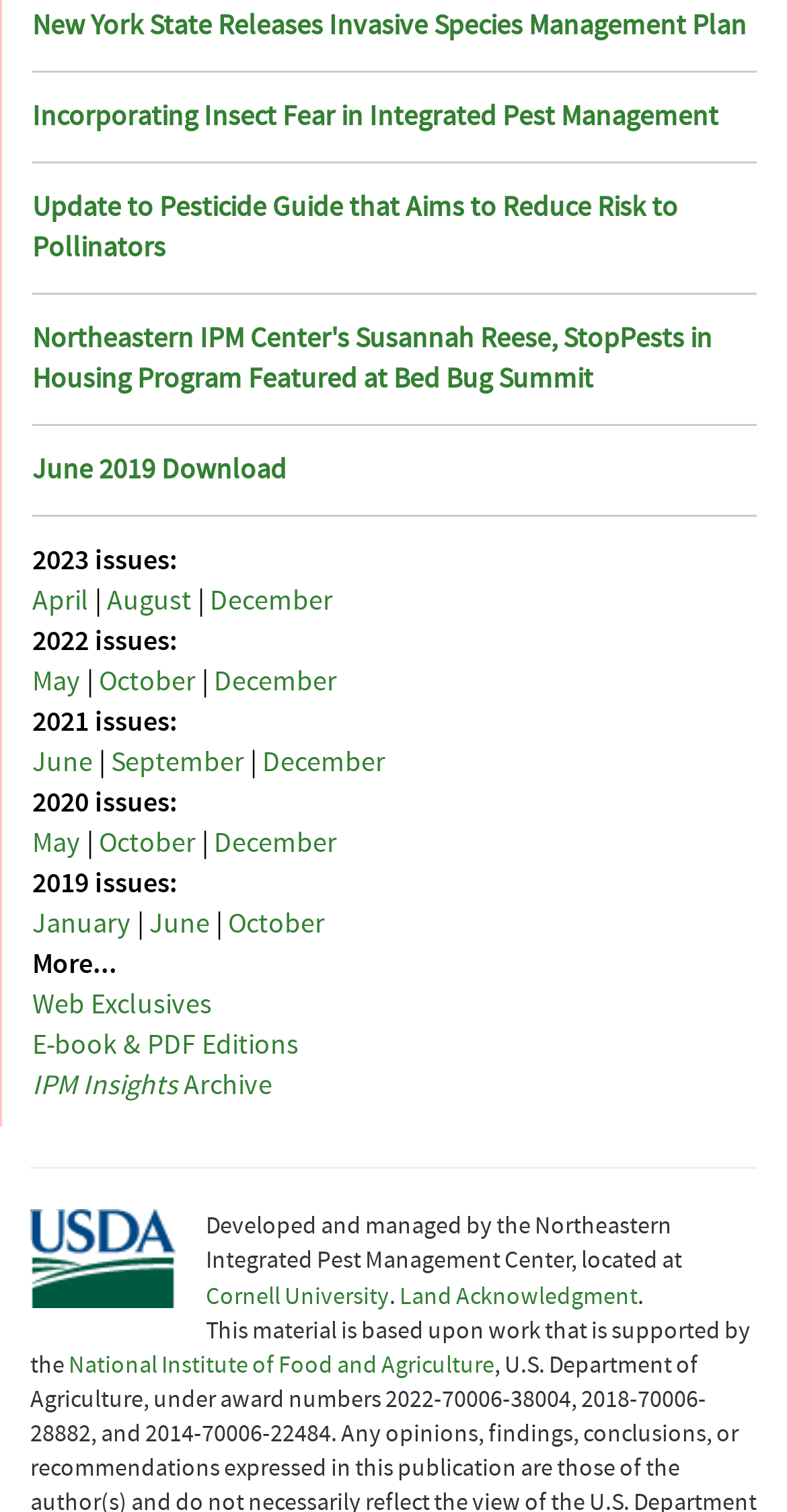Provide a one-word or one-phrase answer to the question:
What is the institution that hosts the Northeastern Integrated Pest Management Center?

Cornell University